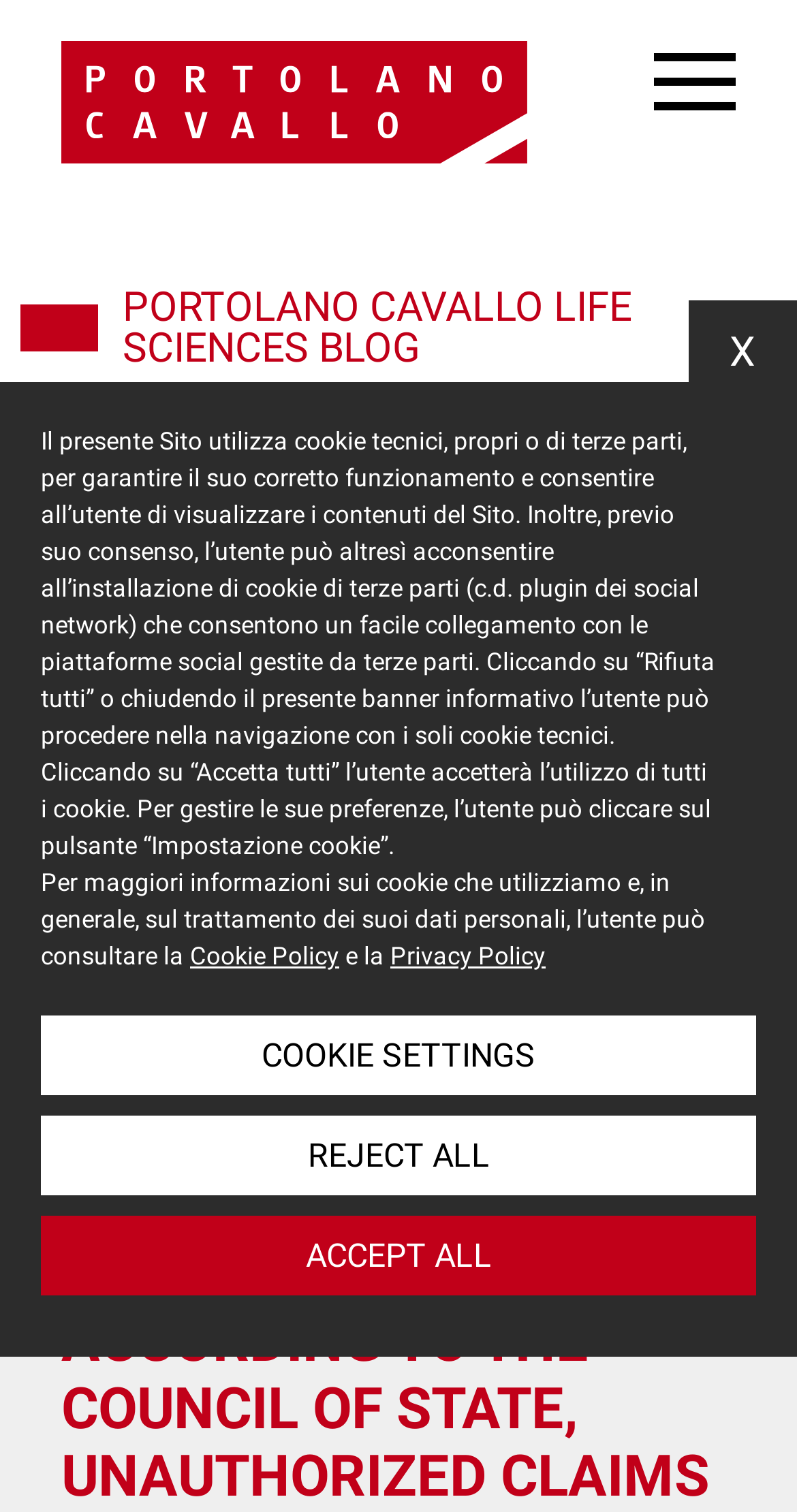Please identify the bounding box coordinates of the element that needs to be clicked to perform the following instruction: "open menu".

None